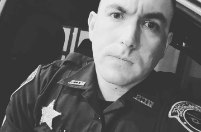Using details from the image, please answer the following question comprehensively:
Where is the officer located?

The background of the image suggests that the officer is located inside a patrol car. The vehicle's interior is partially visible, which provides context about the officer's surroundings. This information is provided in the caption, which describes the background of the image.